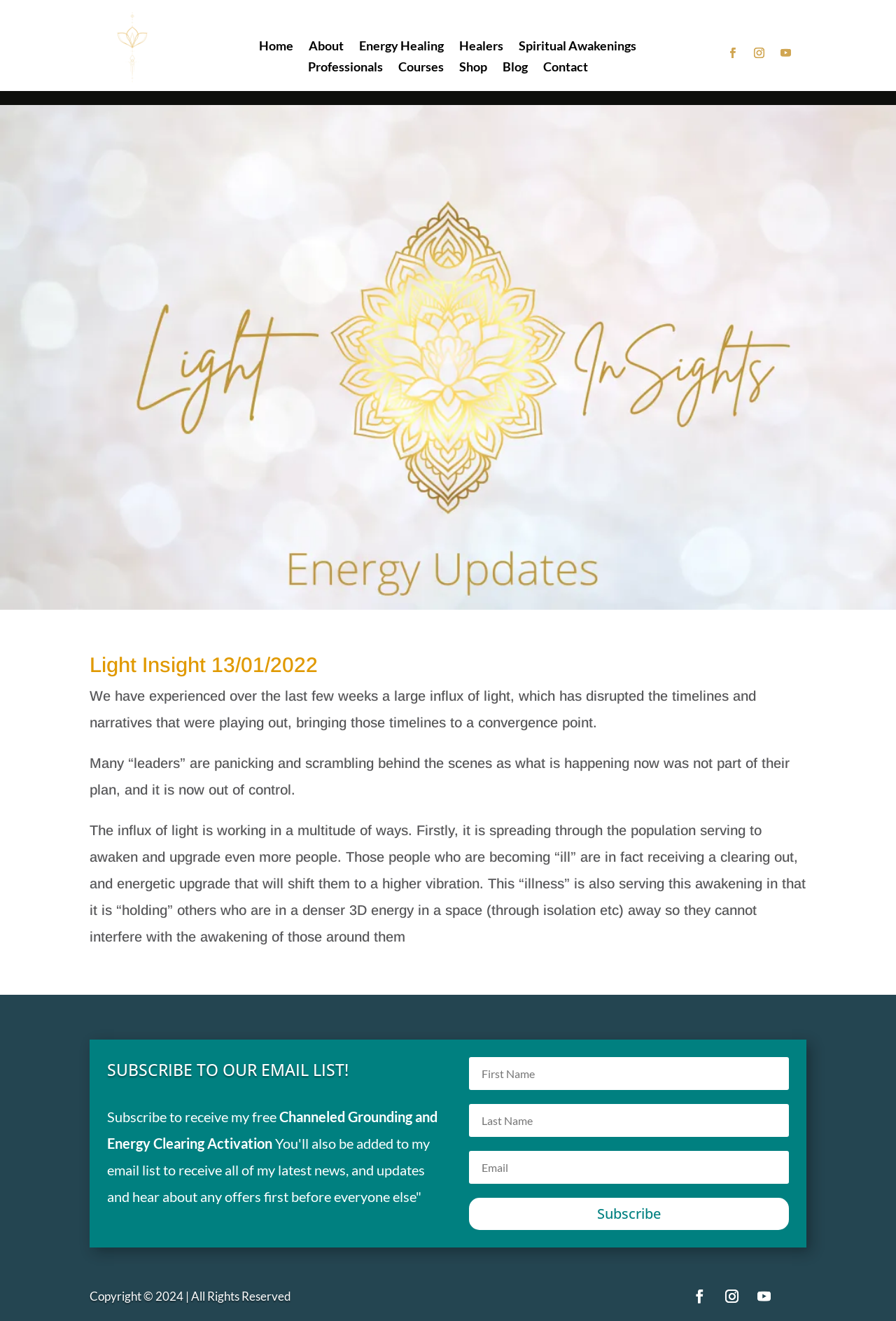Find the bounding box coordinates for the HTML element specified by: "name="et_pb_signup_firstname" placeholder="First Name"".

[0.523, 0.8, 0.88, 0.825]